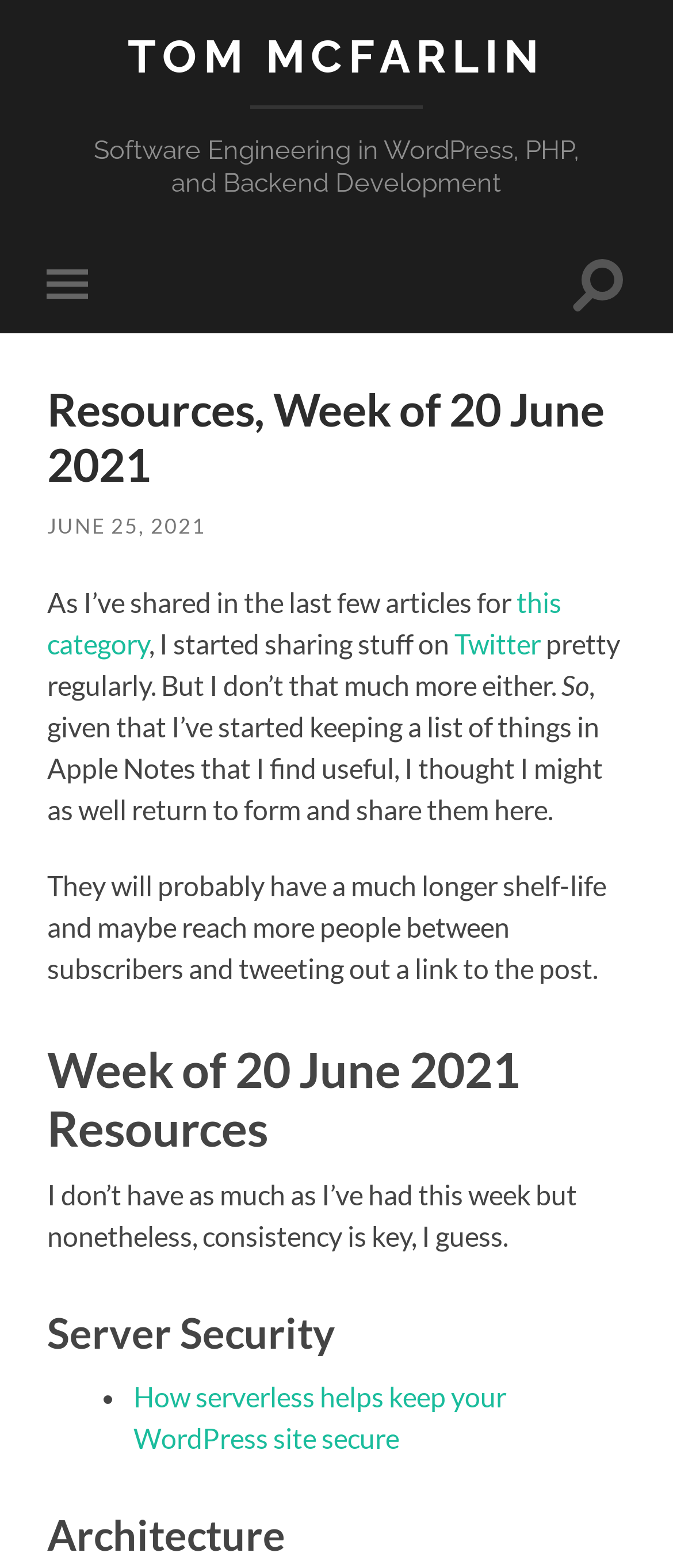What is the author's name?
Using the visual information from the image, give a one-word or short-phrase answer.

Tom McFarlin